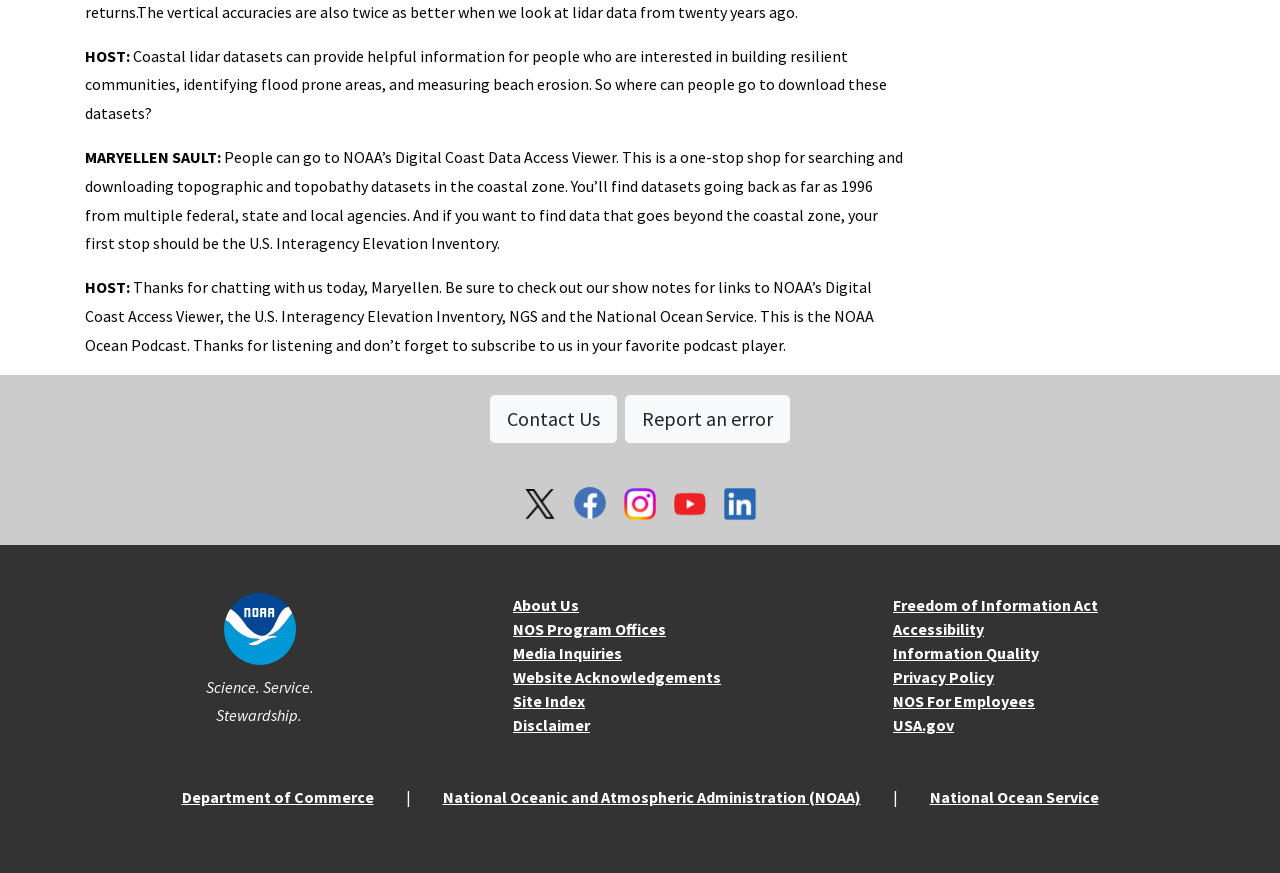Could you determine the bounding box coordinates of the clickable element to complete the instruction: "Contact Us"? Provide the coordinates as four float numbers between 0 and 1, i.e., [left, top, right, bottom].

[0.383, 0.452, 0.482, 0.507]